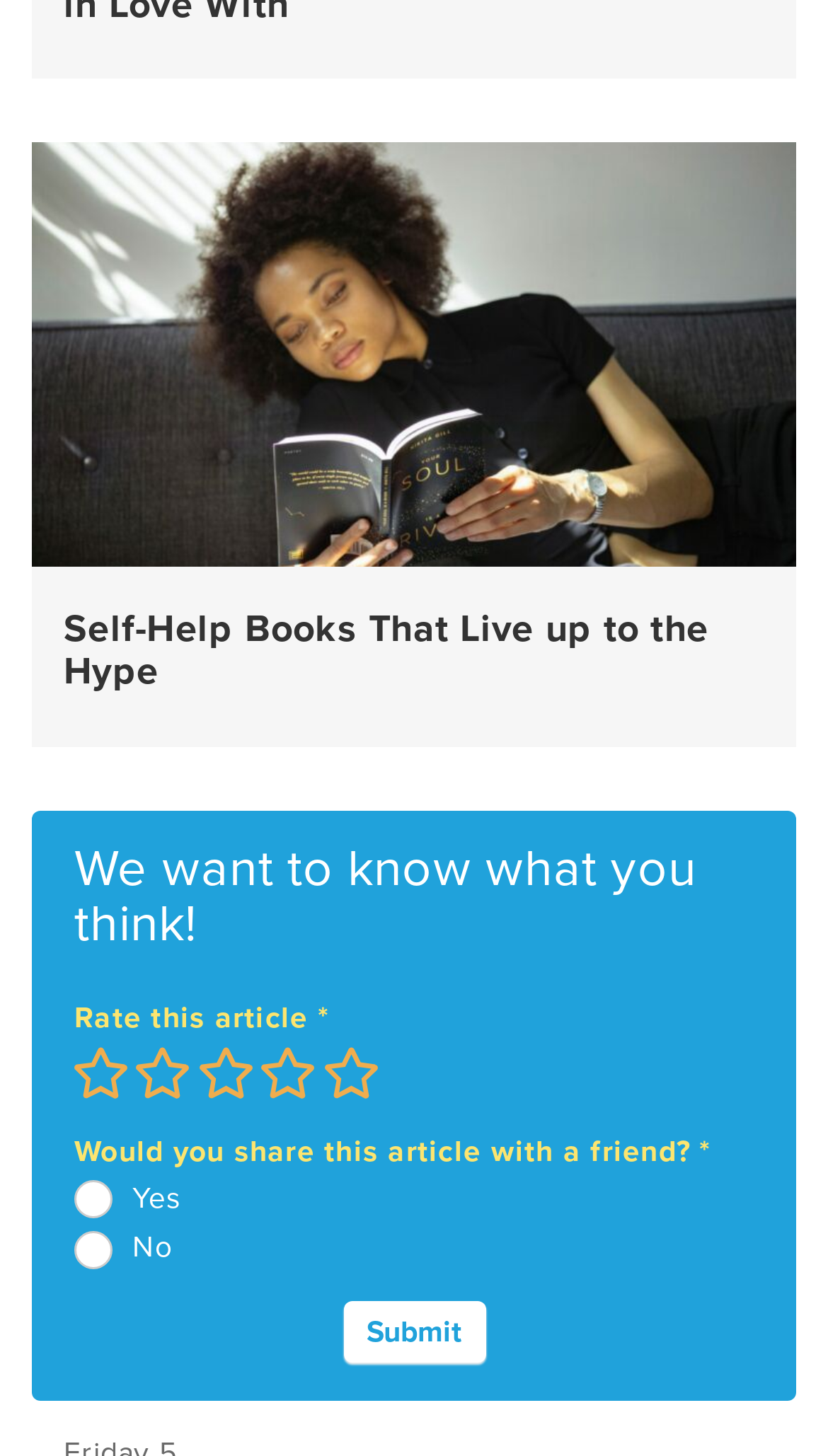Please determine the bounding box coordinates for the element that should be clicked to follow these instructions: "Click the 5-star rating".

[0.392, 0.718, 0.456, 0.755]